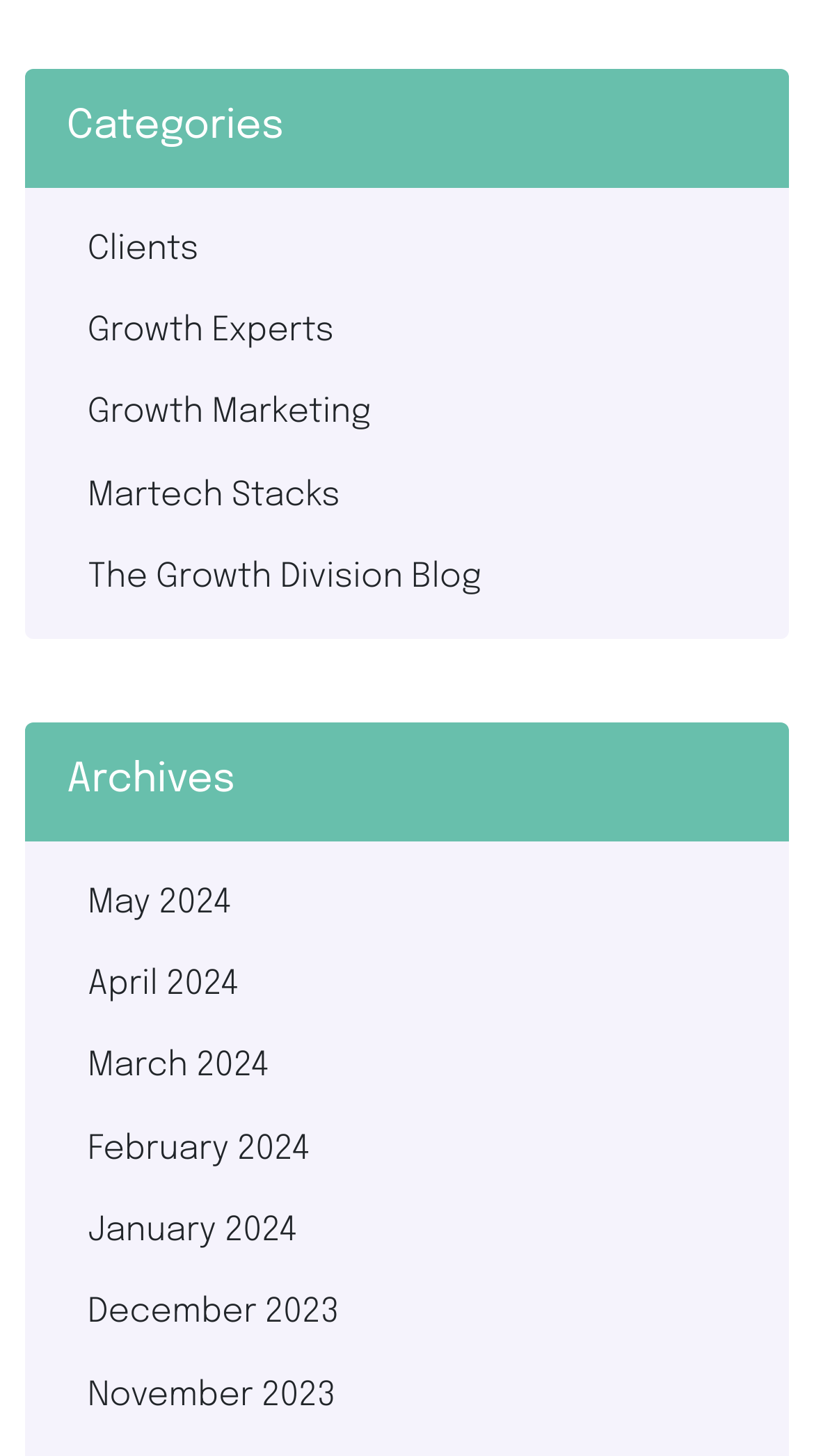Please give the bounding box coordinates of the area that should be clicked to fulfill the following instruction: "Read growth marketing articles". The coordinates should be in the format of four float numbers from 0 to 1, i.e., [left, top, right, bottom].

[0.031, 0.256, 0.969, 0.312]